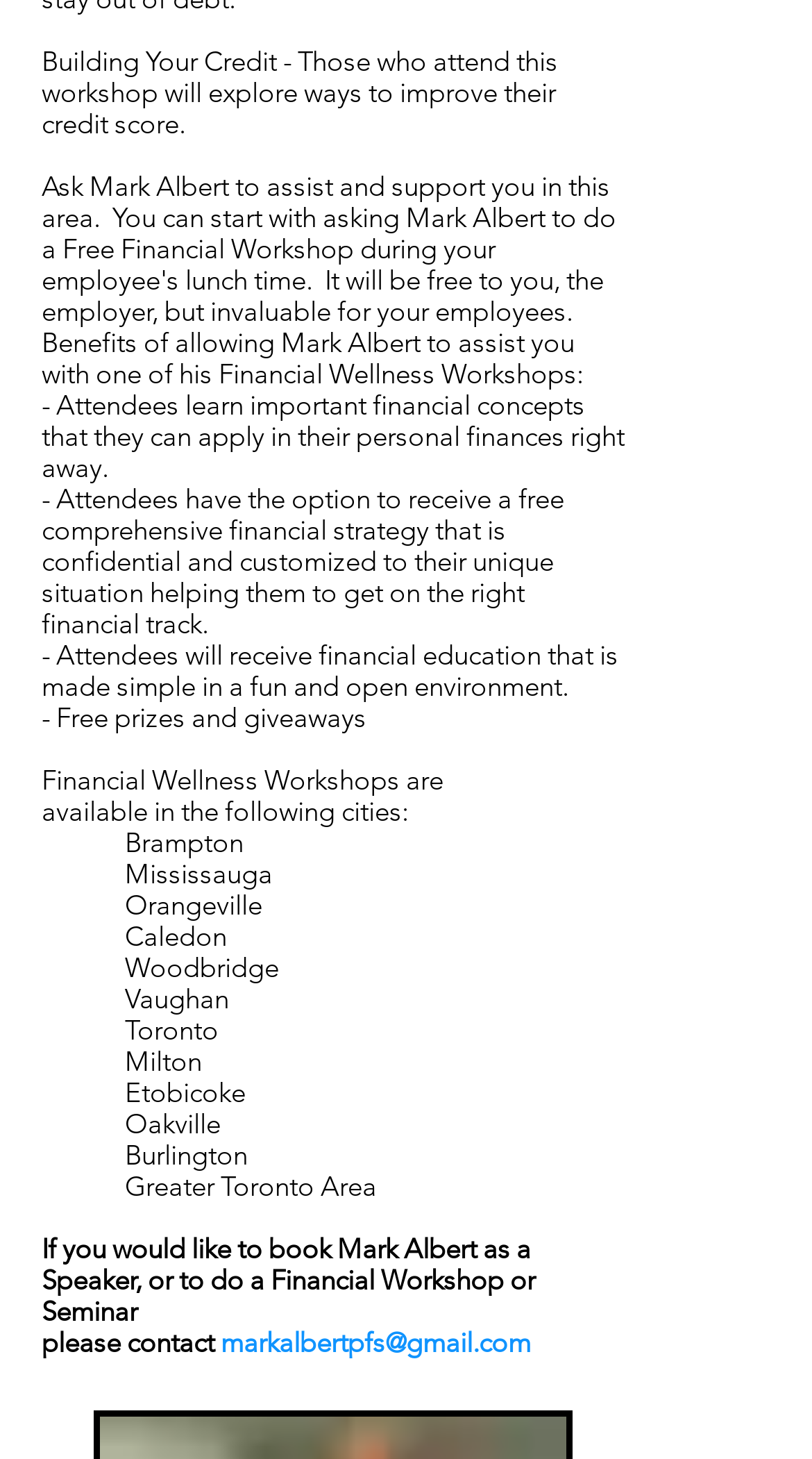Please locate the UI element described by "Toronto" and provide its bounding box coordinates.

[0.154, 0.695, 0.269, 0.717]